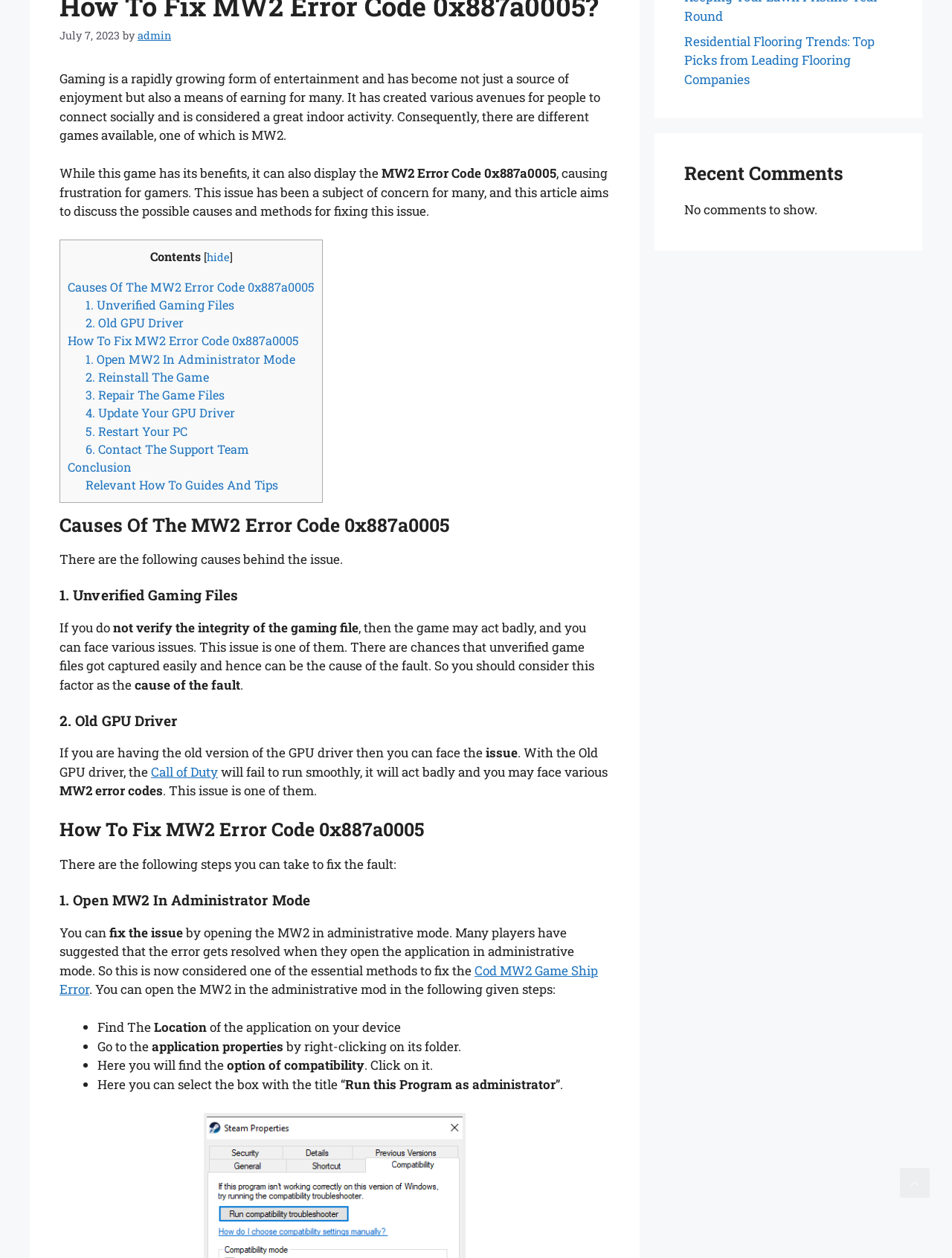Identify the bounding box coordinates for the UI element described as: "2. Reinstall The Game". The coordinates should be provided as four floats between 0 and 1: [left, top, right, bottom].

[0.09, 0.293, 0.22, 0.306]